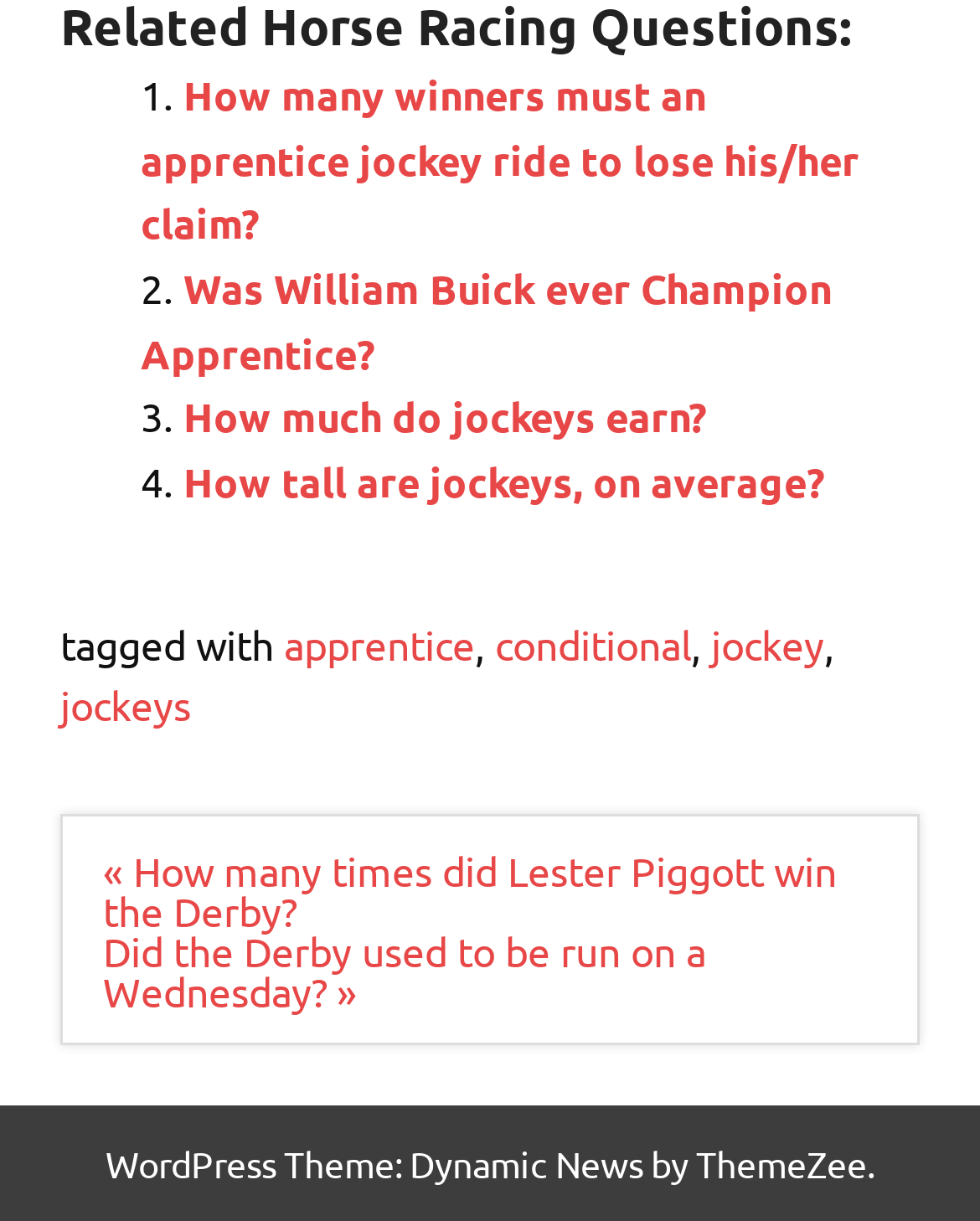Find the bounding box coordinates corresponding to the UI element with the description: "How much do jockeys earn?". The coordinates should be formatted as [left, top, right, bottom], with values as floats between 0 and 1.

[0.187, 0.319, 0.721, 0.362]